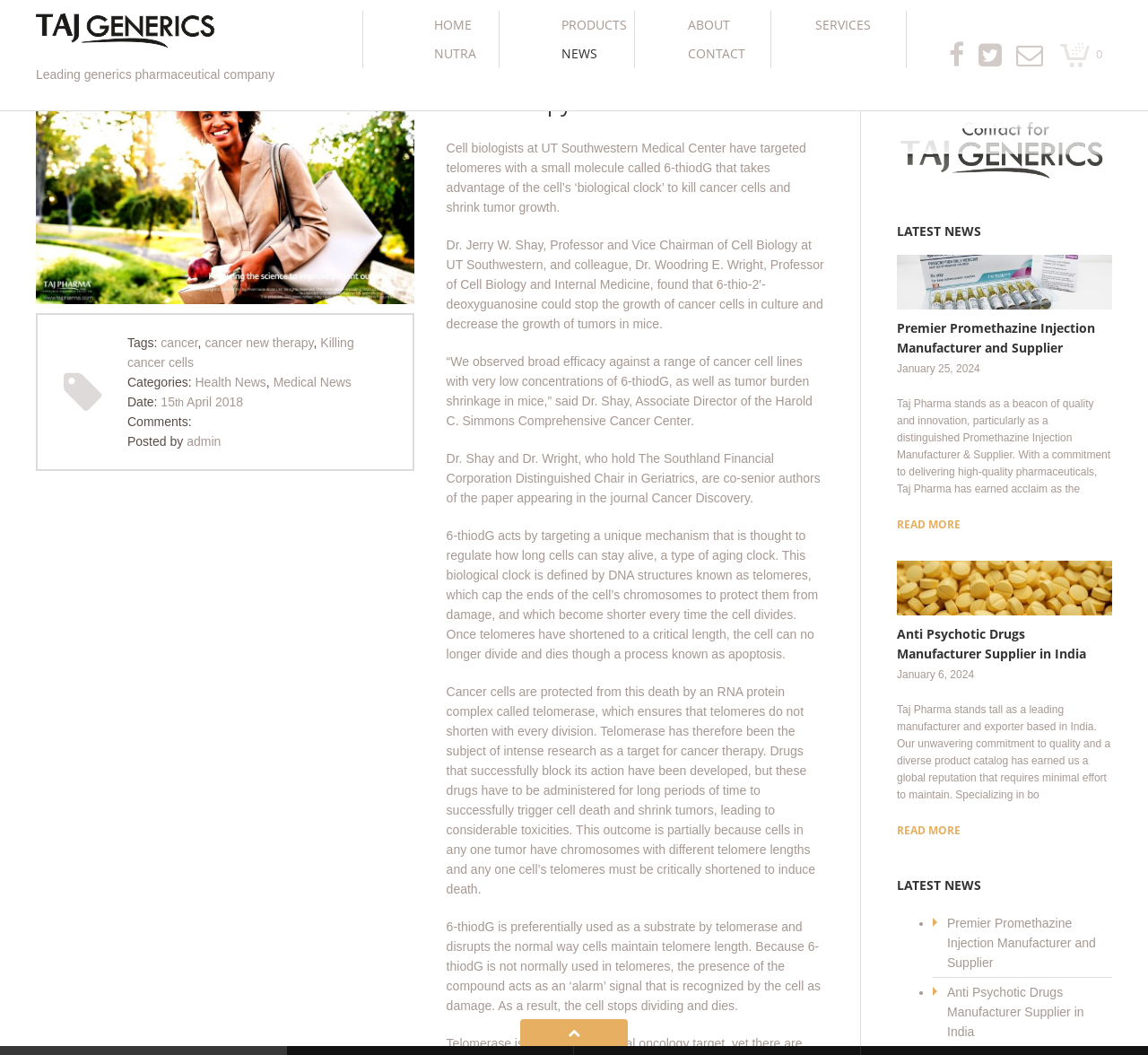Locate the bounding box coordinates of the element's region that should be clicked to carry out the following instruction: "Click the HOME link". The coordinates need to be four float numbers between 0 and 1, i.e., [left, top, right, bottom].

[0.347, 0.01, 0.457, 0.037]